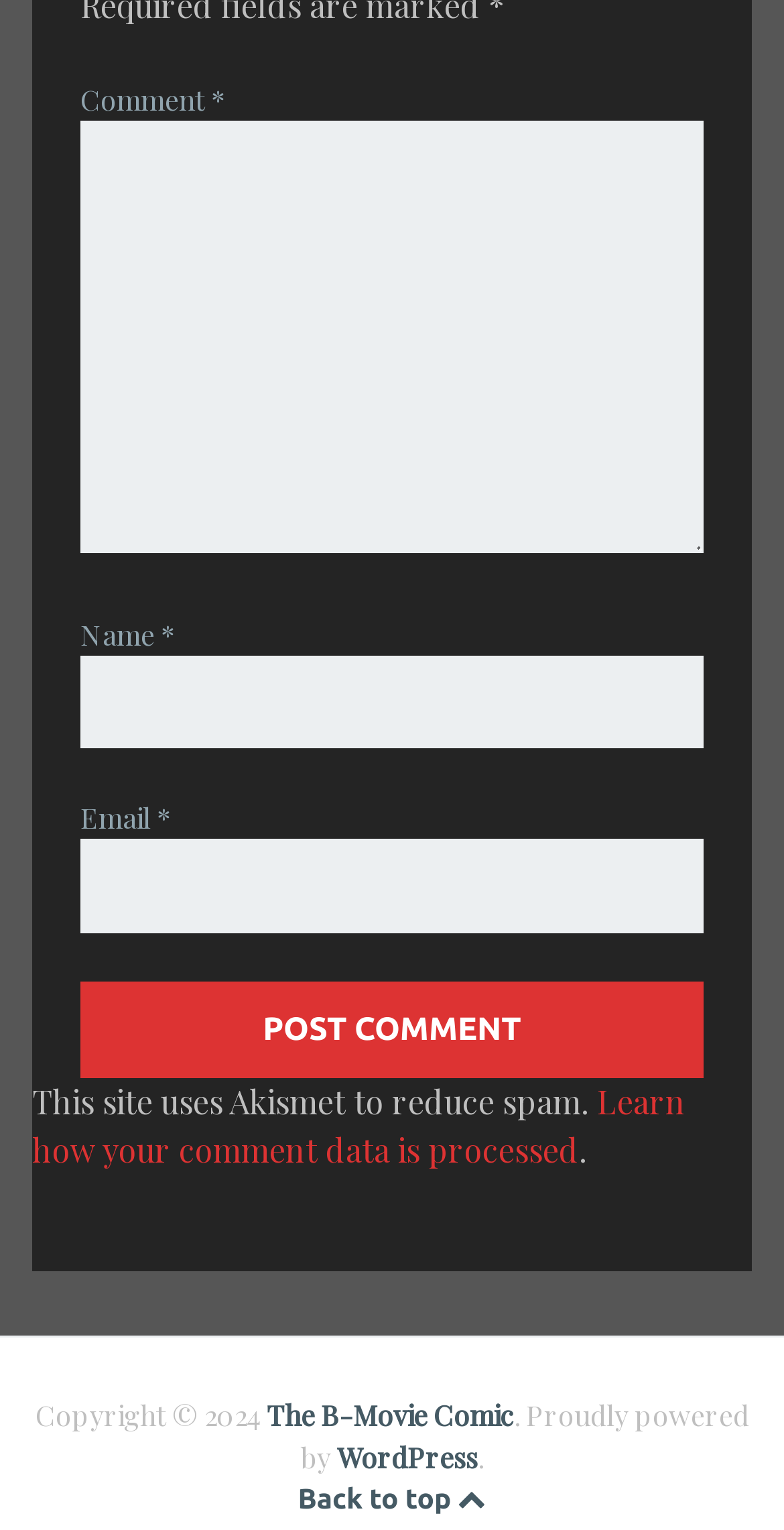Refer to the image and answer the question with as much detail as possible: What is required to post a comment?

Based on the webpage, there are three text boxes: 'Name *', 'Email *', and 'Comment *'. The asterisk symbol indicates that these fields are required to be filled in order to post a comment.